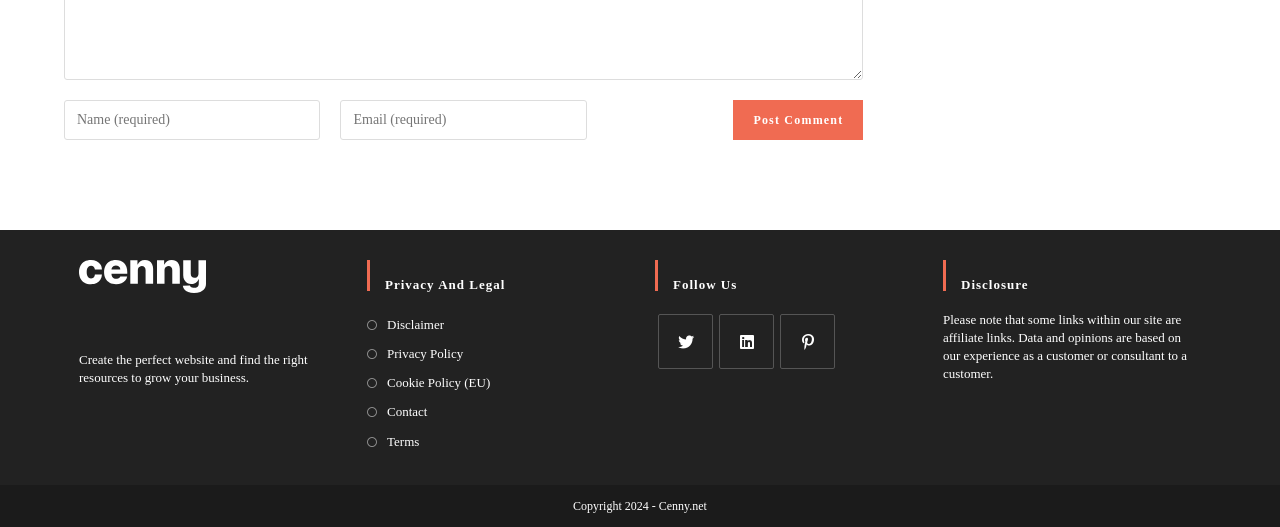Select the bounding box coordinates of the element I need to click to carry out the following instruction: "Follow on LinkedIn".

[0.562, 0.596, 0.605, 0.7]